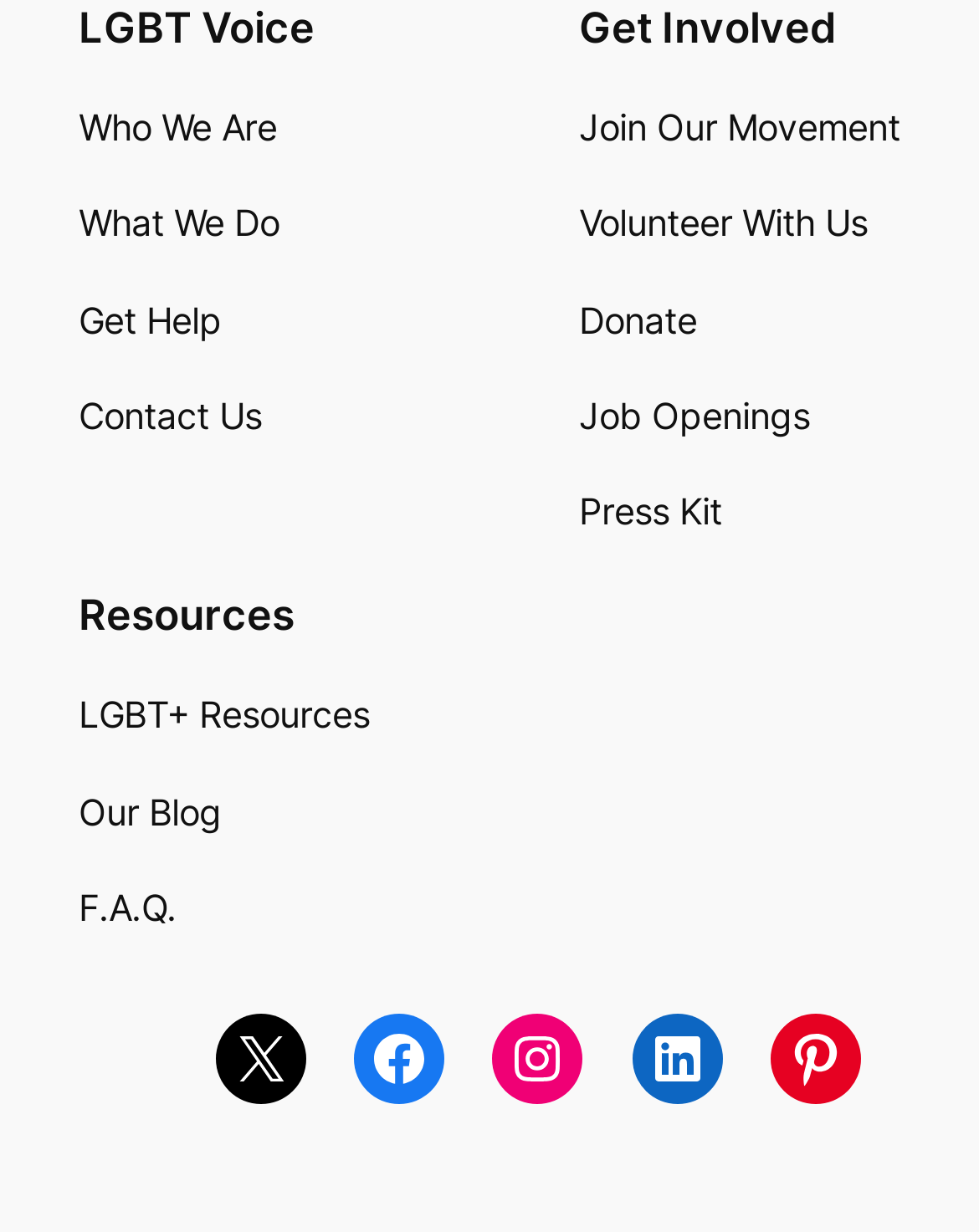Pinpoint the bounding box coordinates of the area that must be clicked to complete this instruction: "View Boris Kagarlitsky Long Retreat".

None